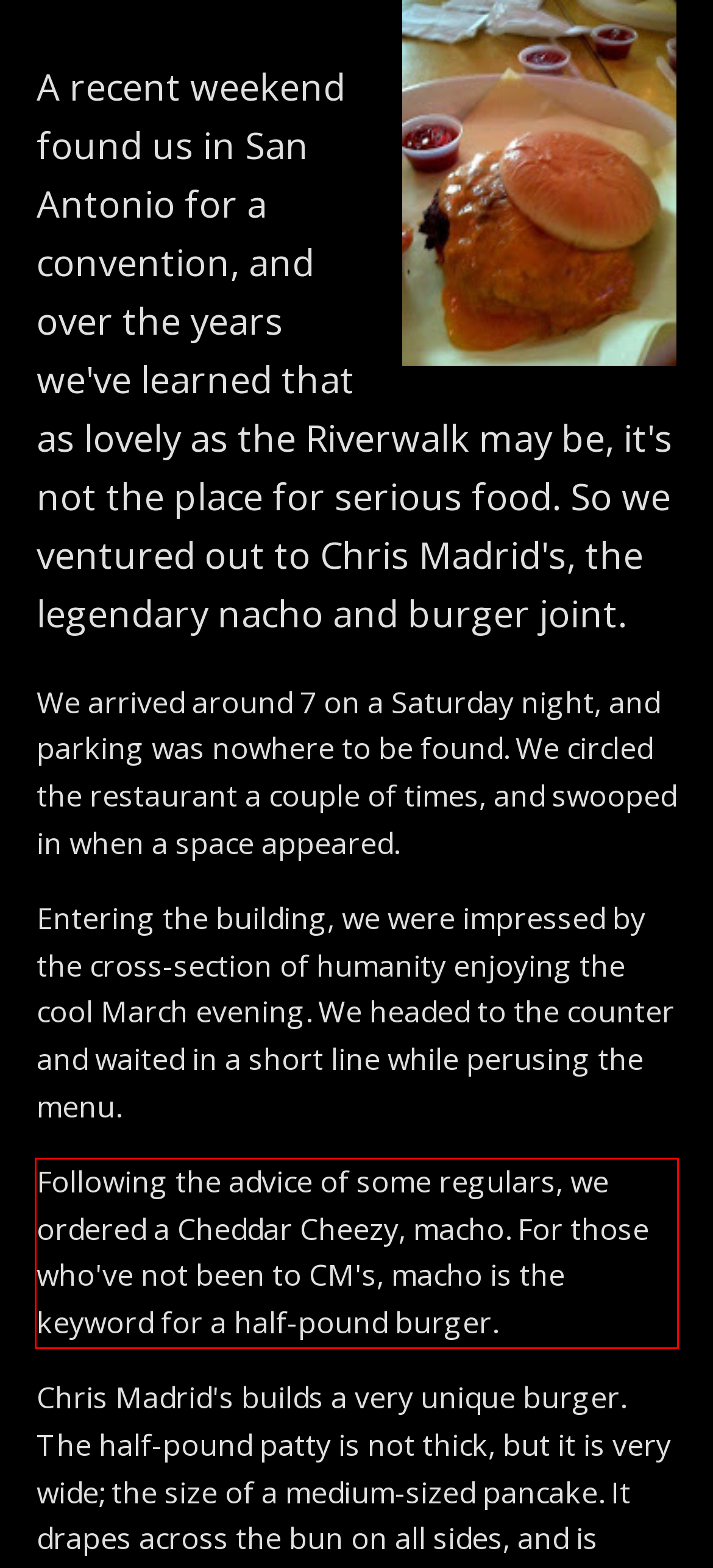Please examine the webpage screenshot and extract the text within the red bounding box using OCR.

Following the advice of some regulars, we ordered a Cheddar Cheezy, macho. For those who've not been to CM's, macho is the keyword for a half-pound burger.